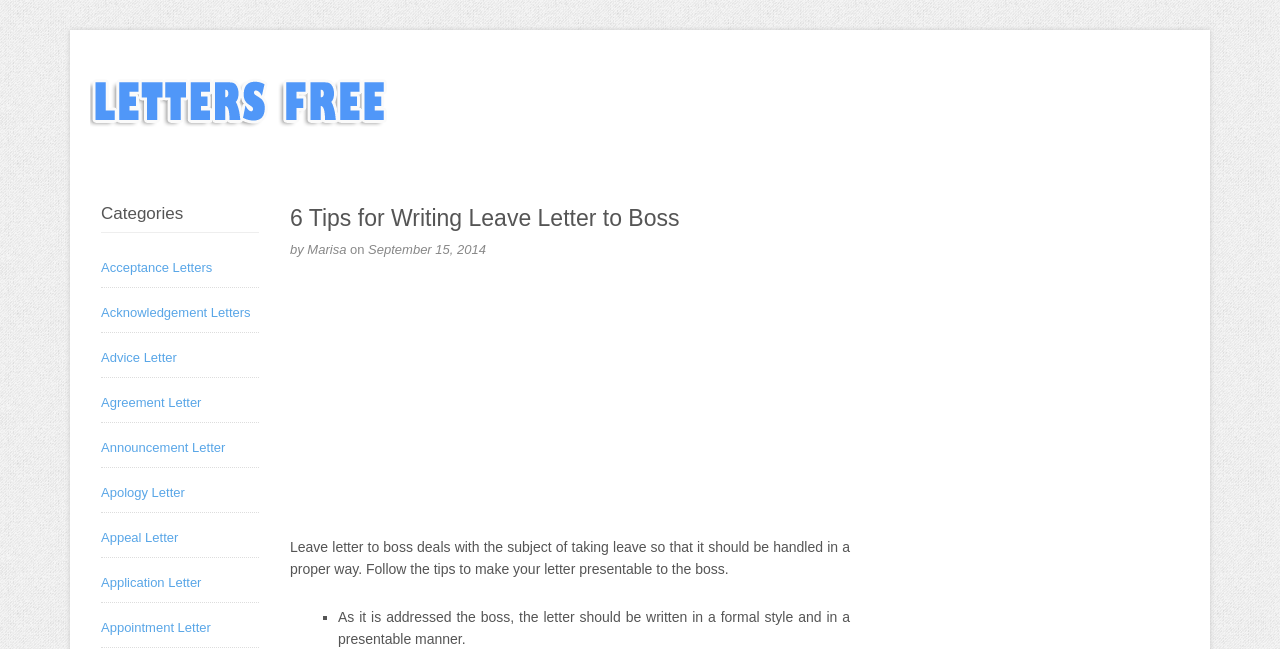Determine the title of the webpage and give its text content.

6 Tips for Writing Leave Letter to Boss